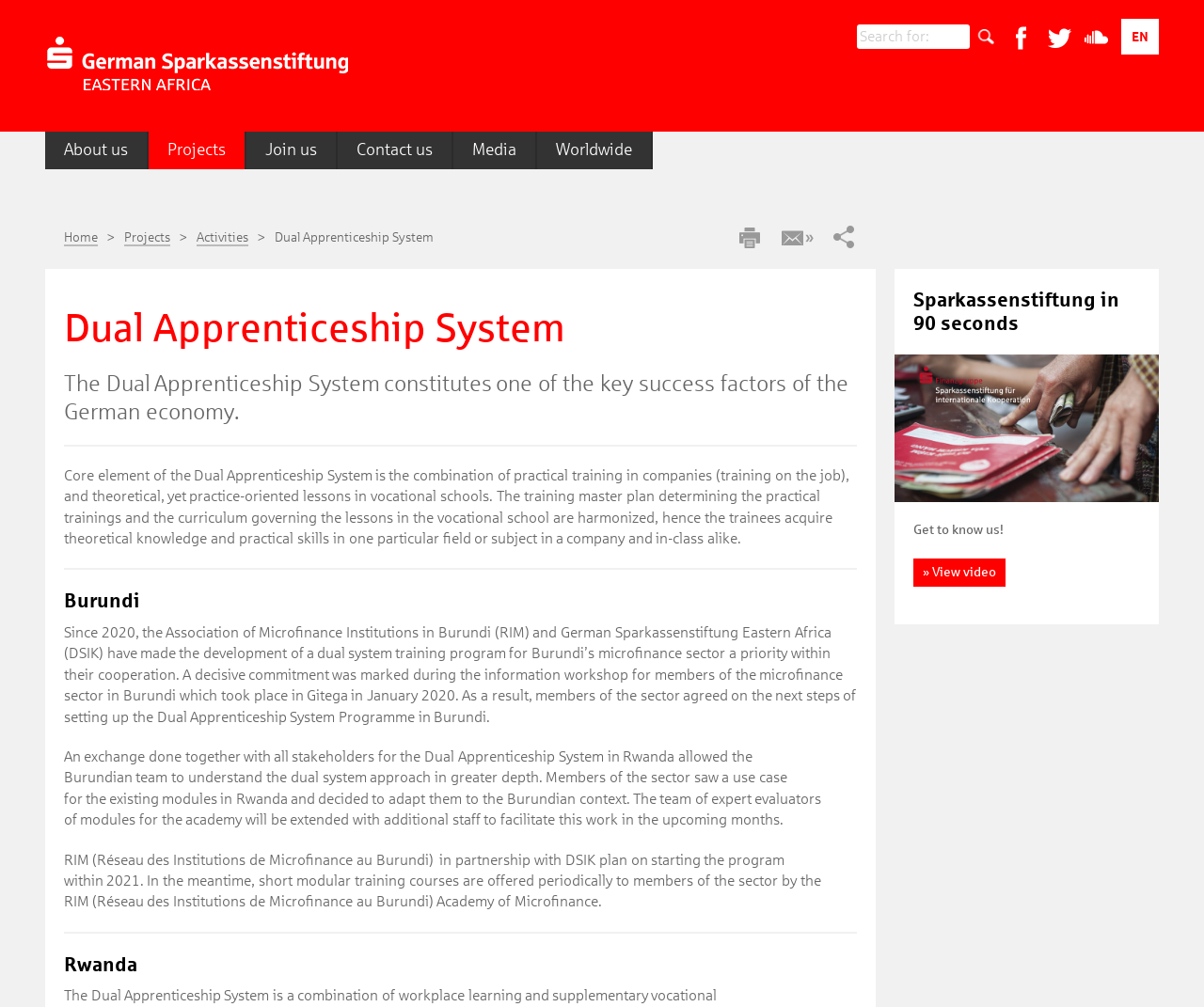Generate a thorough caption detailing the webpage content.

The webpage is about the Sparkassenstiftung, an organization involved in financial sector development, promoting microfinance and SME credit to combat poverty and foster sustainable development.

At the top left, there is a link to "Sparkassenstiftung für internationale Kooperation". Next to it, there is a search bar with a button labeled "Search" and a text "Search for:". 

On the top right, there are social media links to Facebook, Twitter, and Soundcloud, followed by a language selection option "EN". 

Below the top section, there is a navigation menu with links to "About us", "Projects", "Join us", "Contact us", "Media", and "Worldwide". 

The main content of the page is divided into sections. The first section is about the Dual Apprenticeship System, which is a key success factor of the German economy. It explains that the system combines practical training in companies with theoretical lessons in vocational schools. 

The next section is about Burundi, where the Association of Microfinance Institutions in Burundi (RIM) and German Sparkassenstiftung Eastern Africa (DSIK) are developing a dual system training program for the microfinance sector. 

Following that, there is a section about Rwanda, where an exchange with stakeholders allowed the Burundian team to understand the dual system approach in greater depth. 

On the right side of the page, there is a section with a heading "Sparkassenstiftung in 90 seconds" and a link to view a video. Below it, there is a call to action "Get to know us!" with a link to view the video.